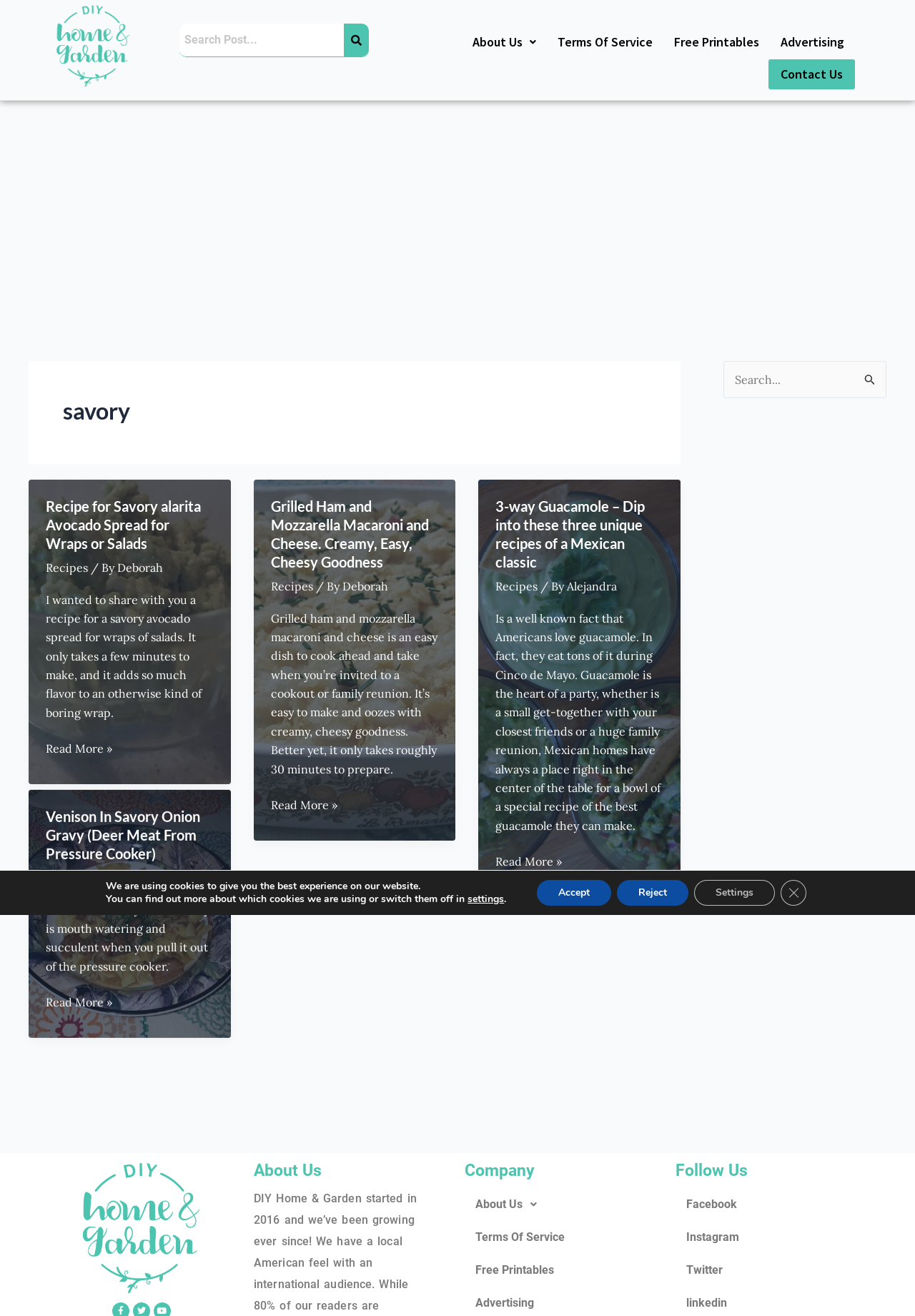Locate the bounding box coordinates of the element's region that should be clicked to carry out the following instruction: "View the 'Warehouse Storage Drive In Rack System' image". The coordinates need to be four float numbers between 0 and 1, i.e., [left, top, right, bottom].

None